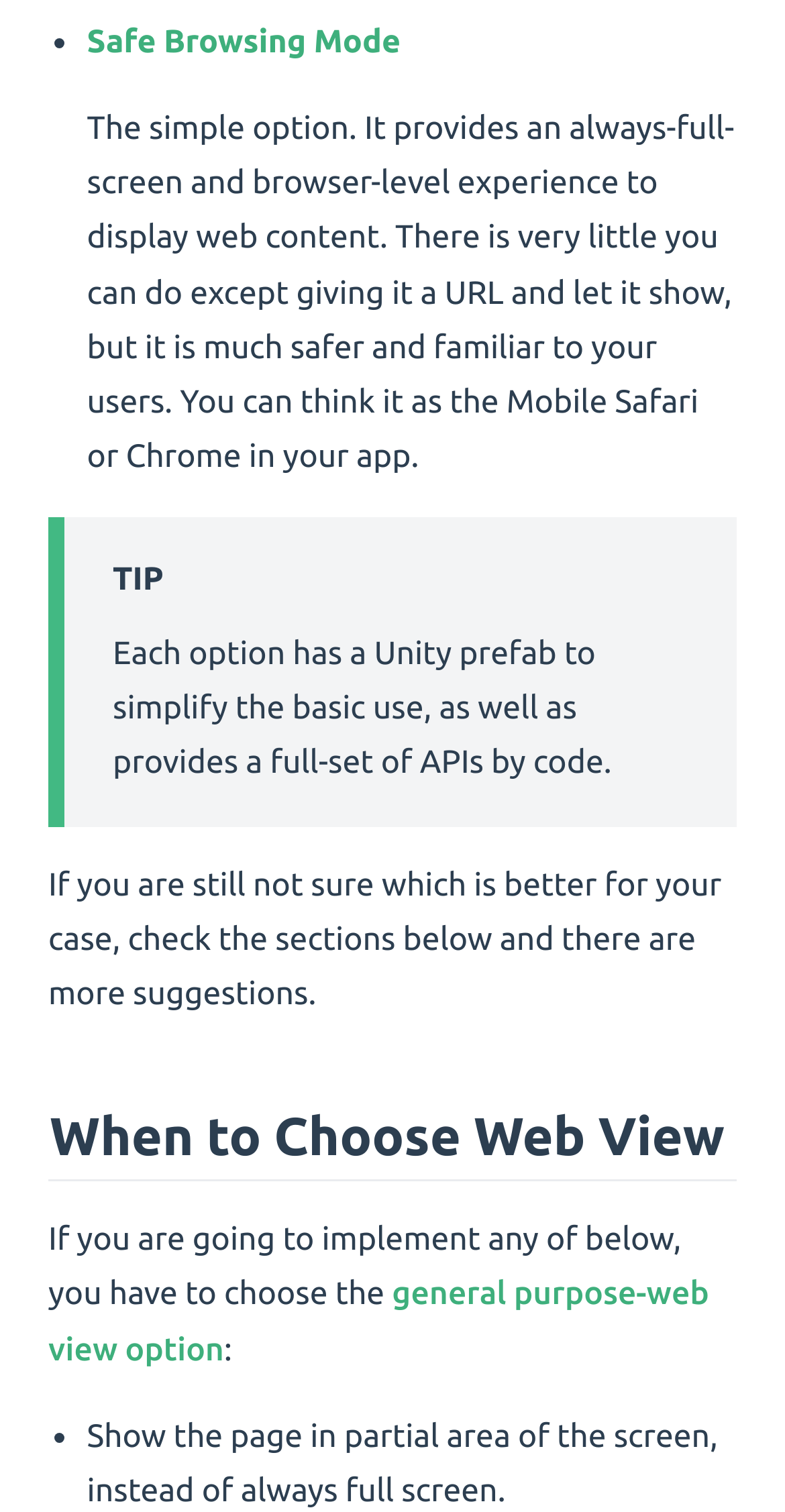Please use the details from the image to answer the following question comprehensively:
What is the purpose of the Unity prefab?

The webpage mentions that 'Each option has a Unity prefab to simplify the basic use, as well as provides a full-set of APIs by code.' This suggests that the Unity prefab is intended to simplify the basic use of the options provided.